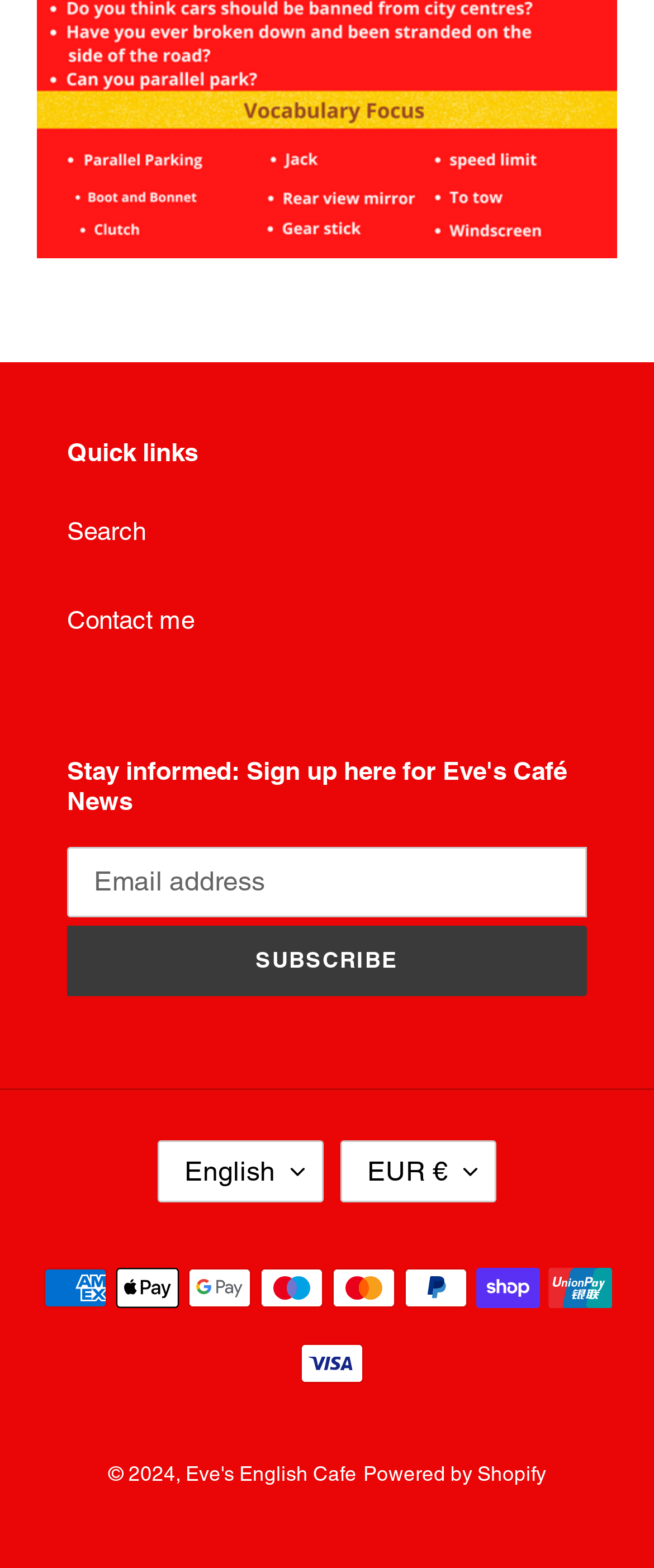Provide the bounding box coordinates of the HTML element this sentence describes: "aria-label="Facebook"". The bounding box coordinates consist of four float numbers between 0 and 1, i.e., [left, top, right, bottom].

None